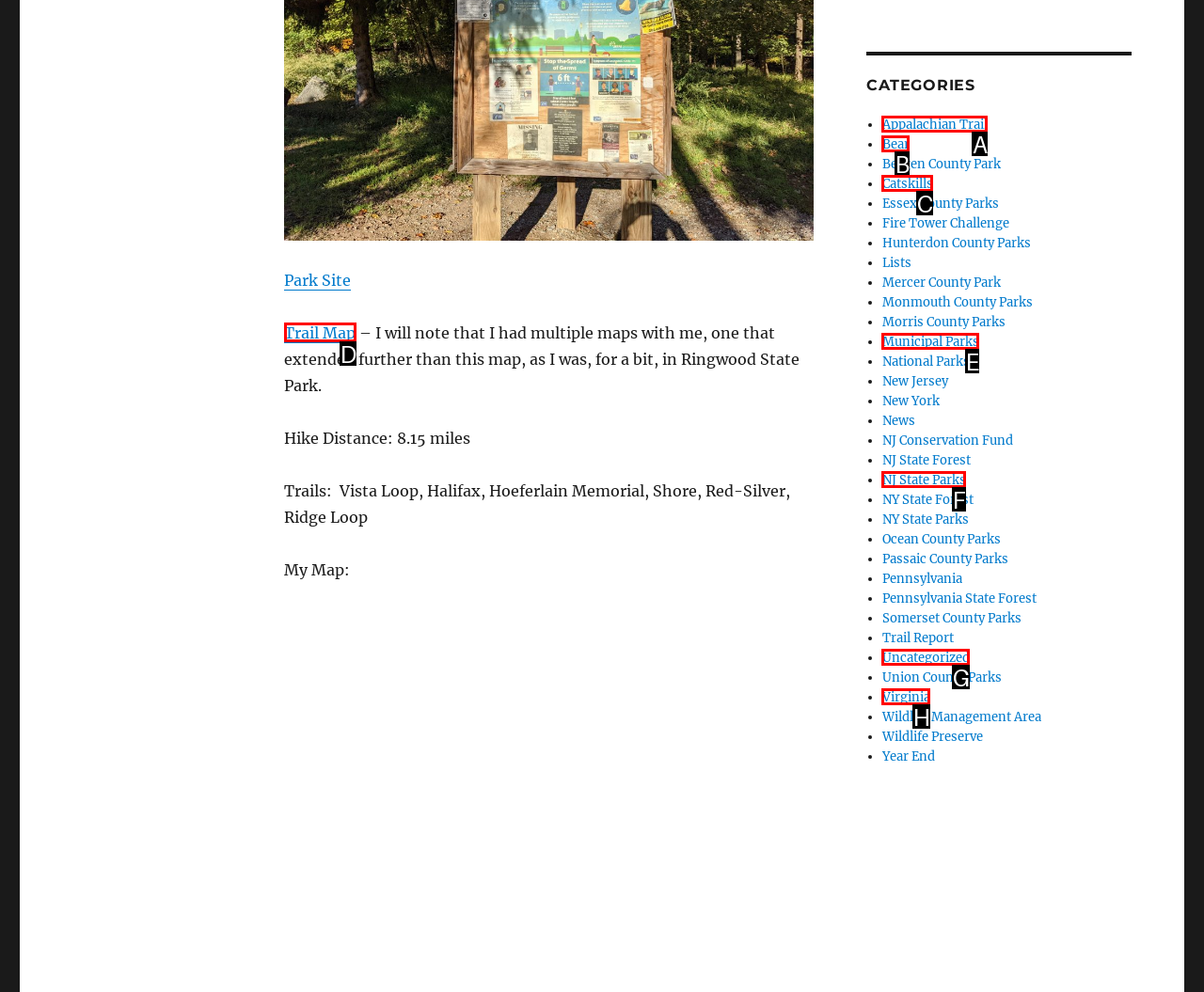Identify which HTML element should be clicked to fulfill this instruction: View 'Trail Map' Reply with the correct option's letter.

D